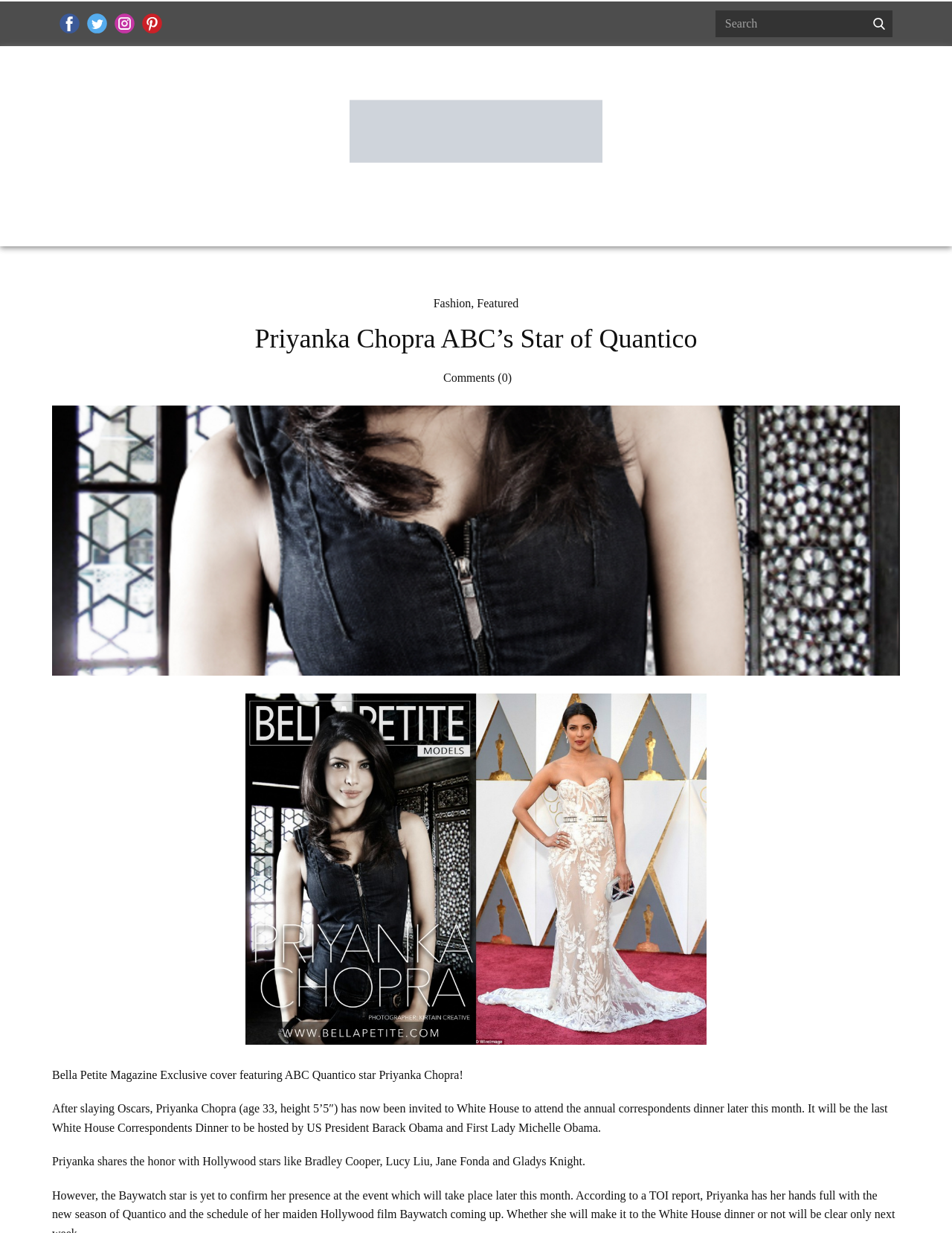Generate a comprehensive description of the webpage content.

The webpage is about Priyanka Chopra, an ABC Quantico star, featuring her on the cover of Bella Petite Magazine. At the top right corner, there is a button and a small image. Below it, there is a search box. On the top left corner, there are four links with small images, likely representing different categories or sections of the website.

Below these elements, there is a navigation menu with links to various sections, including BP HOME, BEAUTY, MODELING, FASHION, SHOPPING, ENTERTAINMENT, LIFESTYLE, LIVE, and ABOUT US. To the right of the navigation menu, there is a static text "STORE".

The main content of the webpage is divided into two sections. The first section has a heading "Priyanka Chopra ABC’s Star of Quantico" and a table with two links, "Fashion" and "Featured", separated by a comma. Below this table, there is another table with a link "Comments (0)".

The second section features a large image of Priyanka Chopra's magazine cover, with a link "Priyanka Chopra Cover_Oscars" above it. Below the image, there are three paragraphs of text. The first paragraph is a brief introduction to the magazine cover, the second paragraph describes Priyanka Chopra's invitation to the White House, and the third paragraph mentions that she shares the honor with other Hollywood stars.